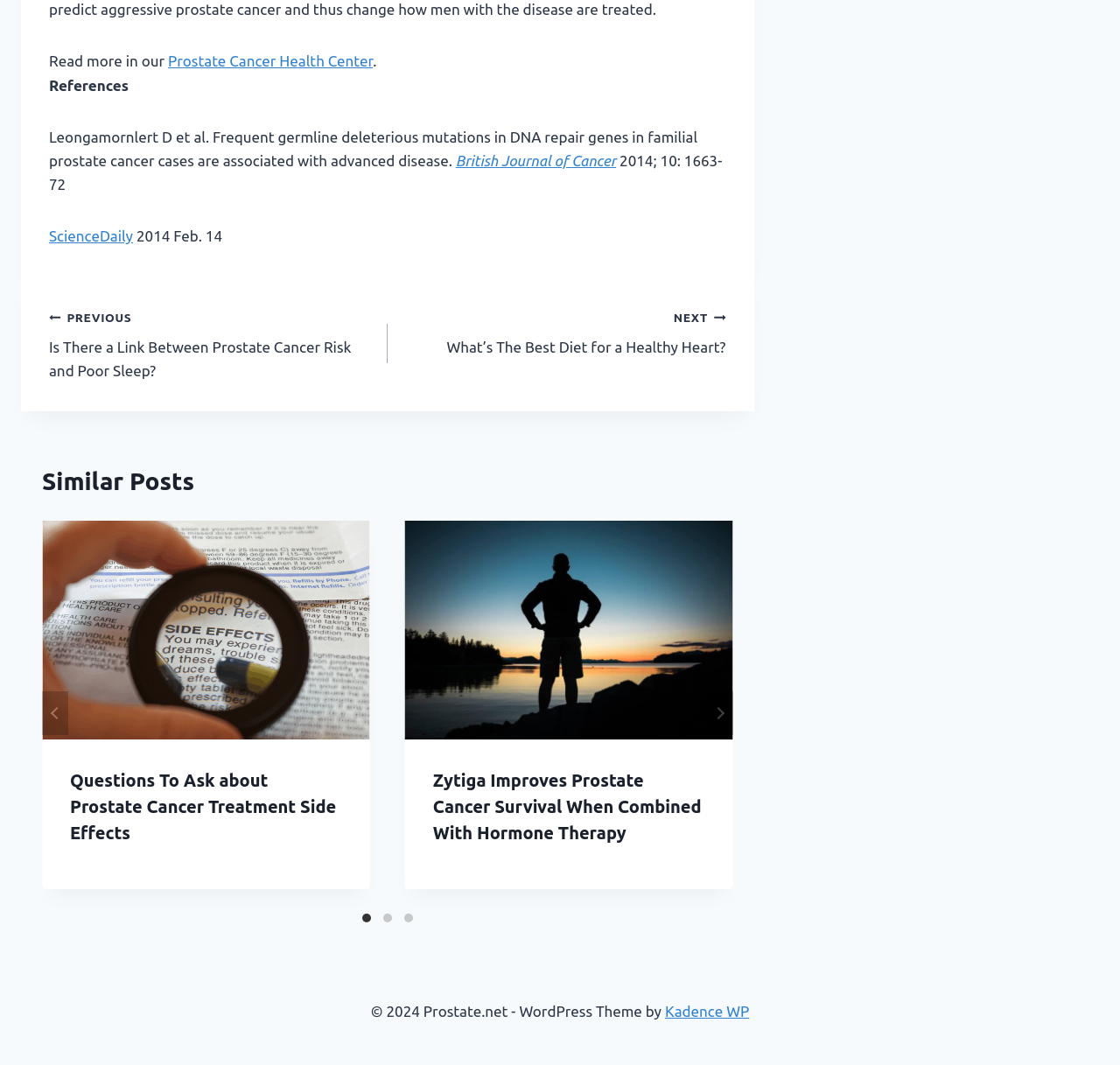Provide the bounding box coordinates for the area that should be clicked to complete the instruction: "View the article about Questions To Ask about Prostate Cancer Treatment Side Effects".

[0.038, 0.489, 0.33, 0.694]